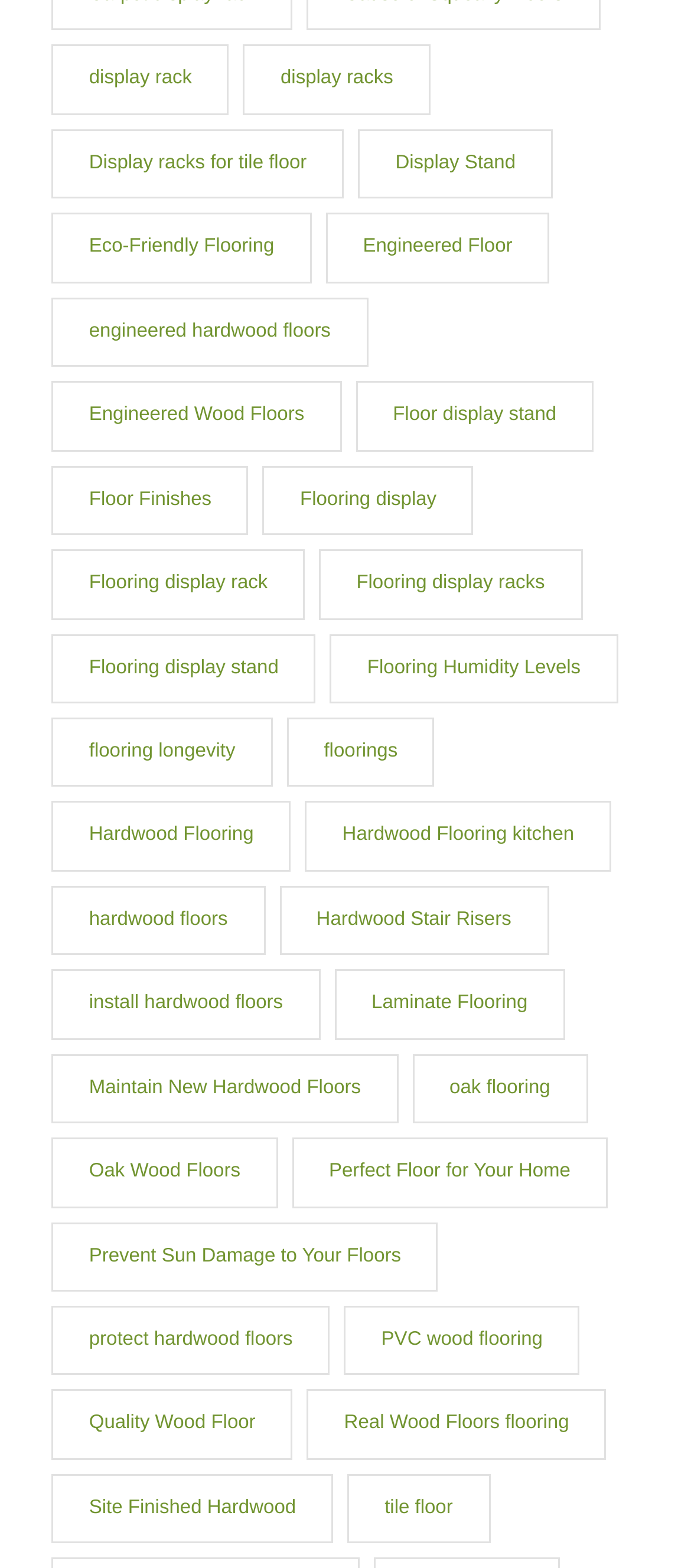Please find the bounding box coordinates of the element that you should click to achieve the following instruction: "explore flooring display stand". The coordinates should be presented as four float numbers between 0 and 1: [left, top, right, bottom].

[0.515, 0.243, 0.859, 0.288]